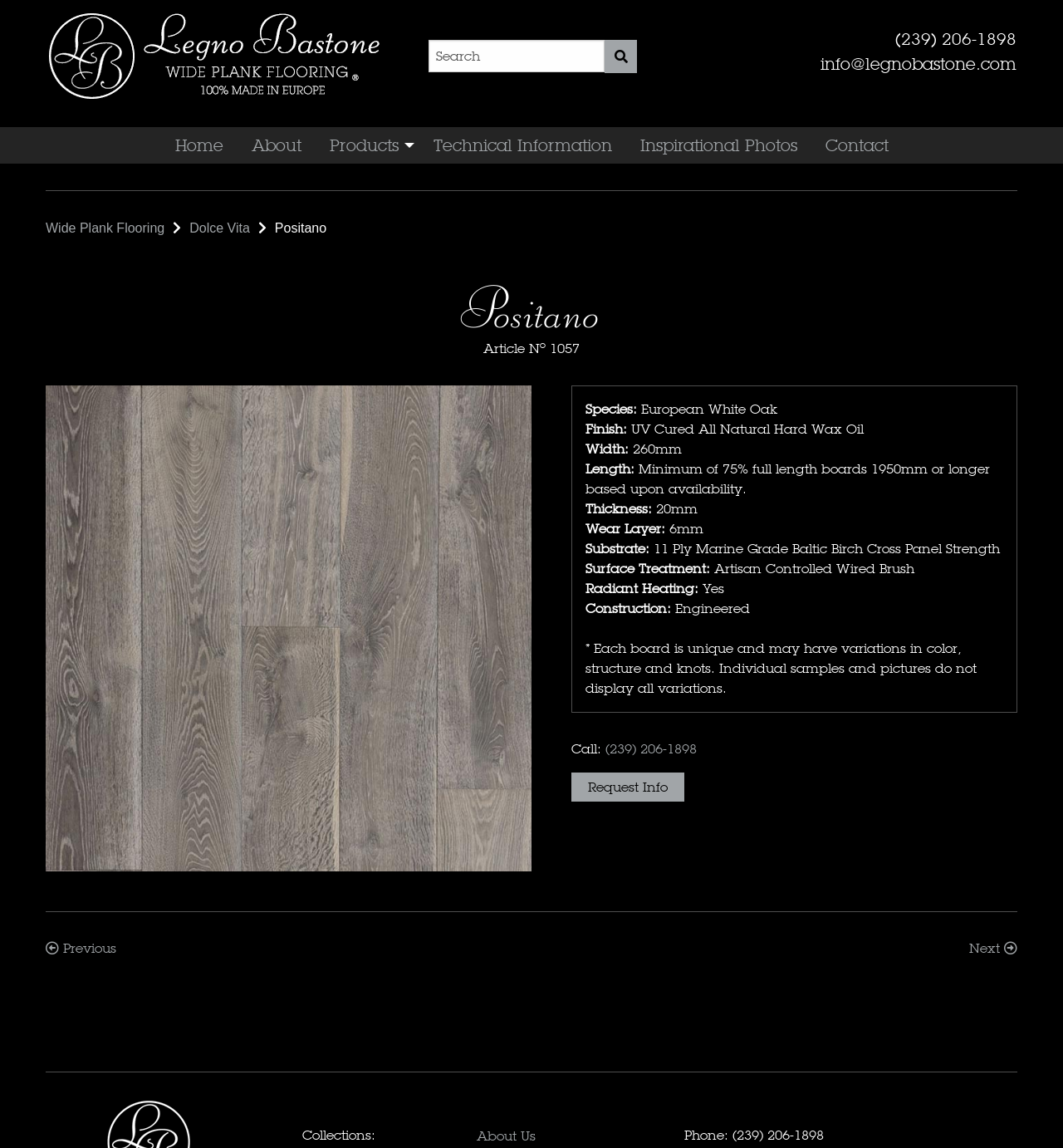Locate the UI element described as follows: "Home". Return the bounding box coordinates as four float numbers between 0 and 1 in the order [left, top, right, bottom].

[0.151, 0.111, 0.223, 0.143]